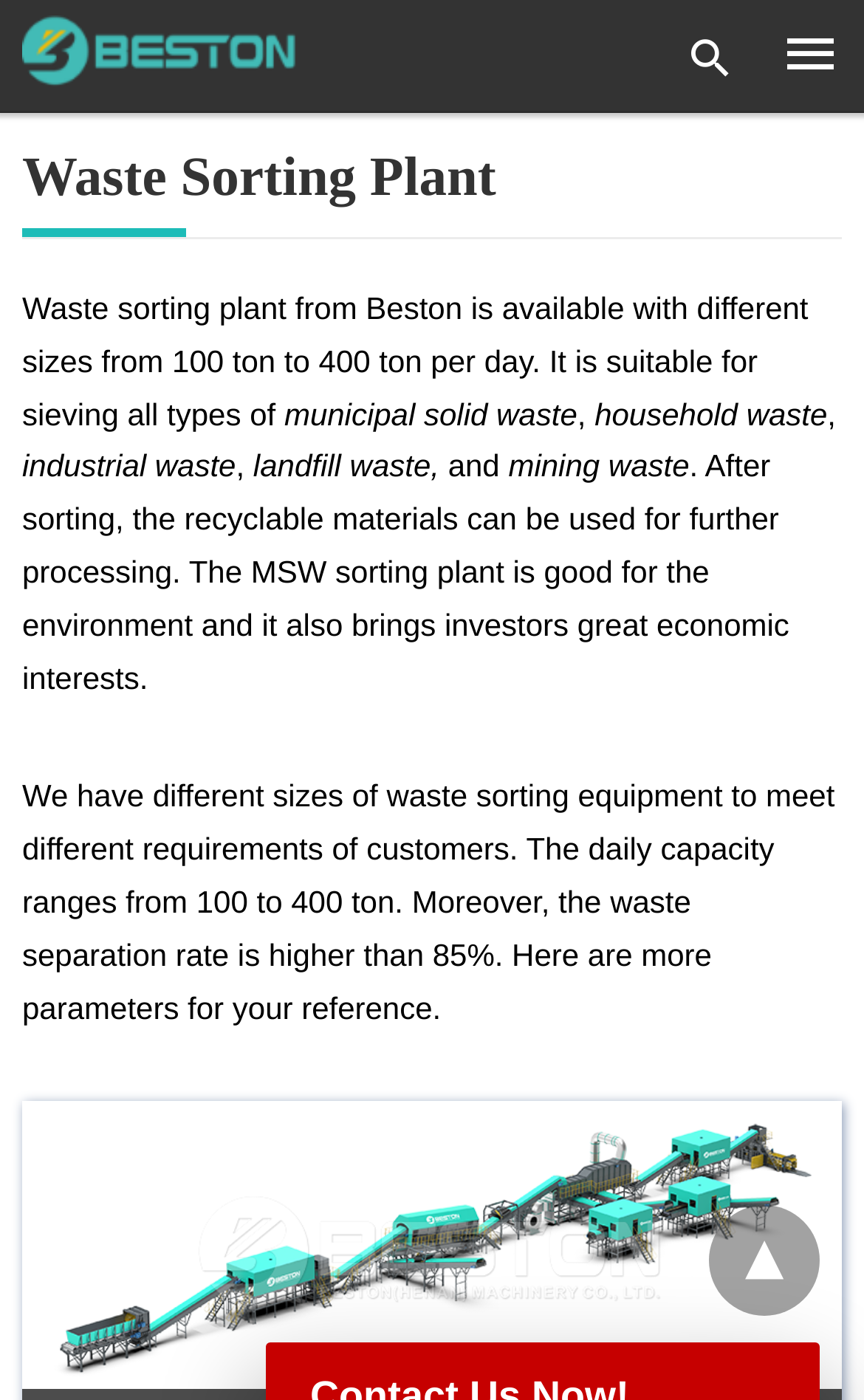Using the information shown in the image, answer the question with as much detail as possible: What is the capacity range of waste sorting plant?

According to the webpage, the waste sorting plant from Beston is available with different sizes from 100 ton to 400 ton per day, as stated in the StaticText element with the text 'Waste sorting plant from Beston is available with different sizes from 100 ton to 400 ton per day.'